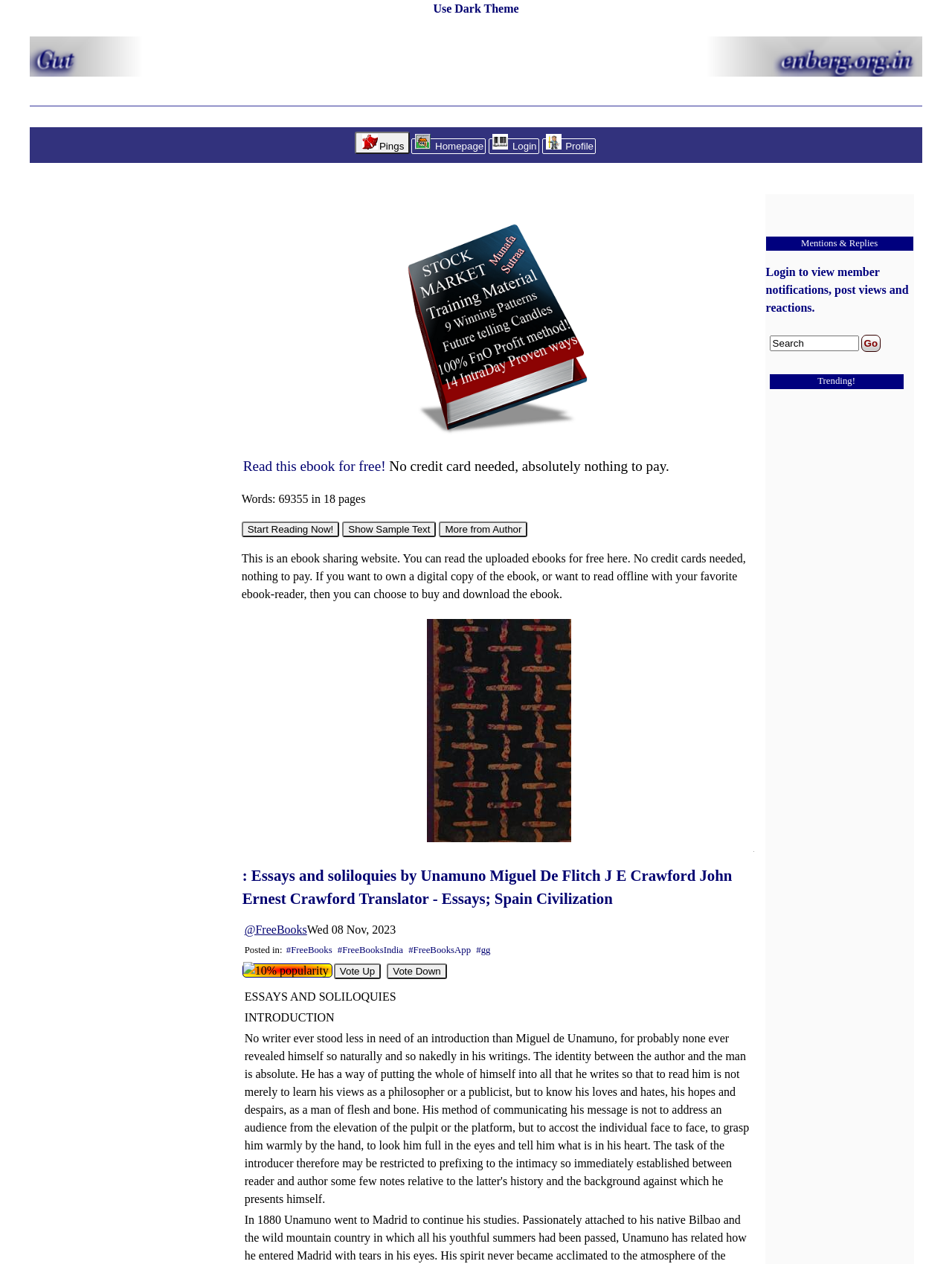Please locate the bounding box coordinates of the element's region that needs to be clicked to follow the instruction: "Switch to dark theme". The bounding box coordinates should be provided as four float numbers between 0 and 1, i.e., [left, top, right, bottom].

[0.455, 0.002, 0.545, 0.012]